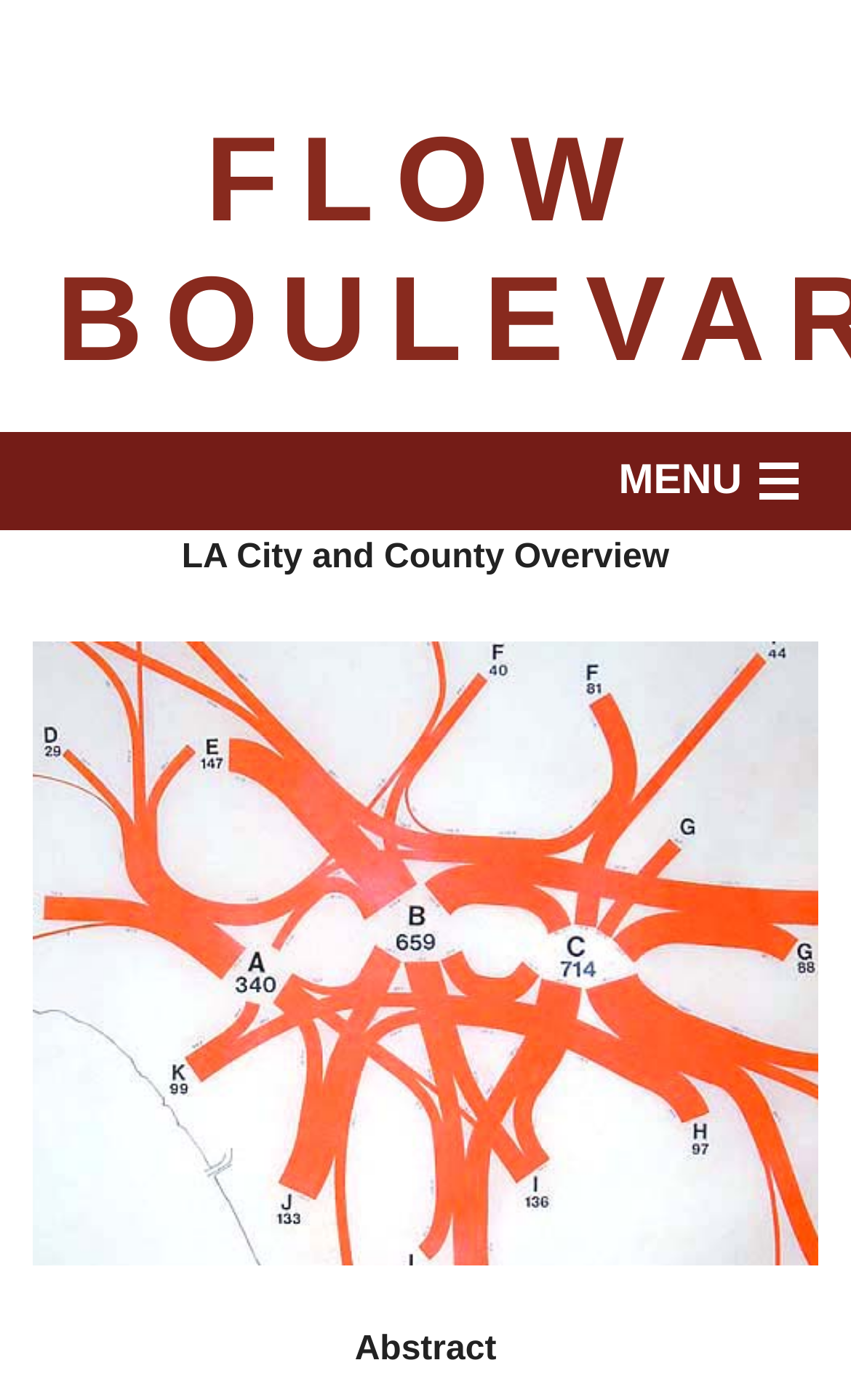Please give a short response to the question using one word or a phrase:
How many menu items are there?

4